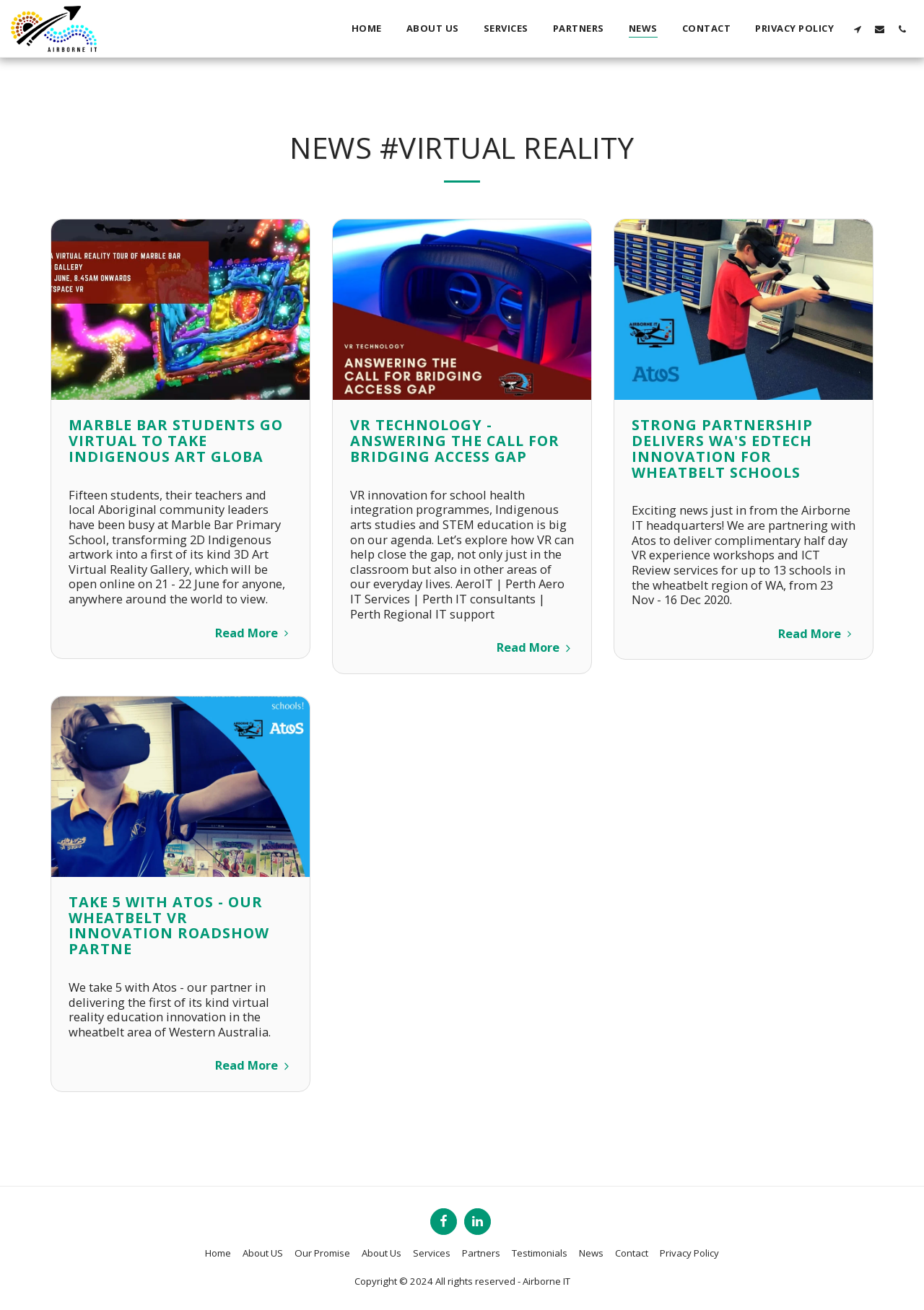Please use the details from the image to answer the following question comprehensively:
How many links are in the footer section?

I counted the number of links in the footer section, which are 'Home', 'About US', 'Our Promise', 'About Us', 'Services', 'Partners', 'Testimonials', 'News', 'Contact', 'Privacy Policy', and 'Copyright © 2024 All rights reserved - Airborne IT'.